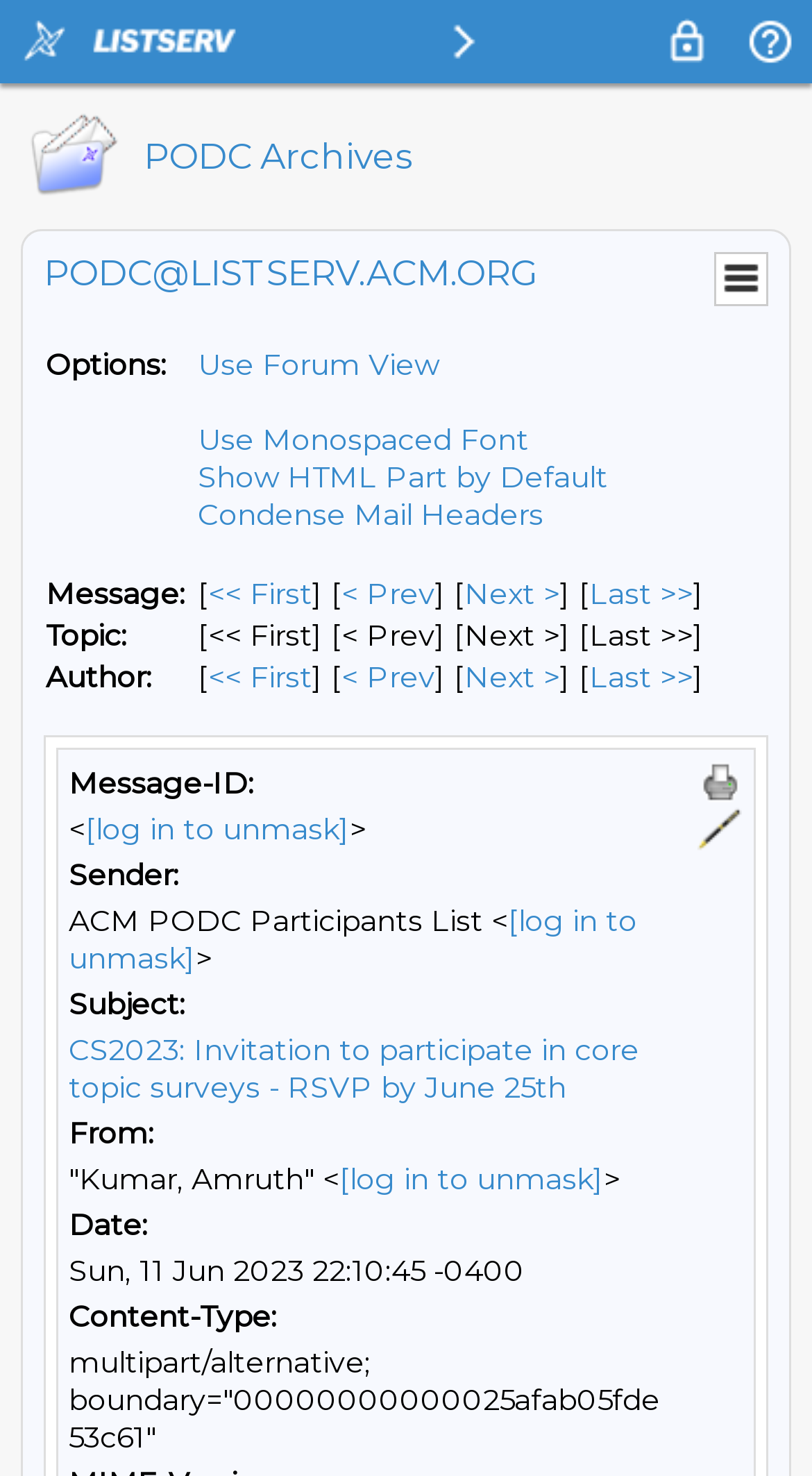Find and indicate the bounding box coordinates of the region you should select to follow the given instruction: "Select the 'Use Forum View' option".

[0.244, 0.234, 0.541, 0.26]